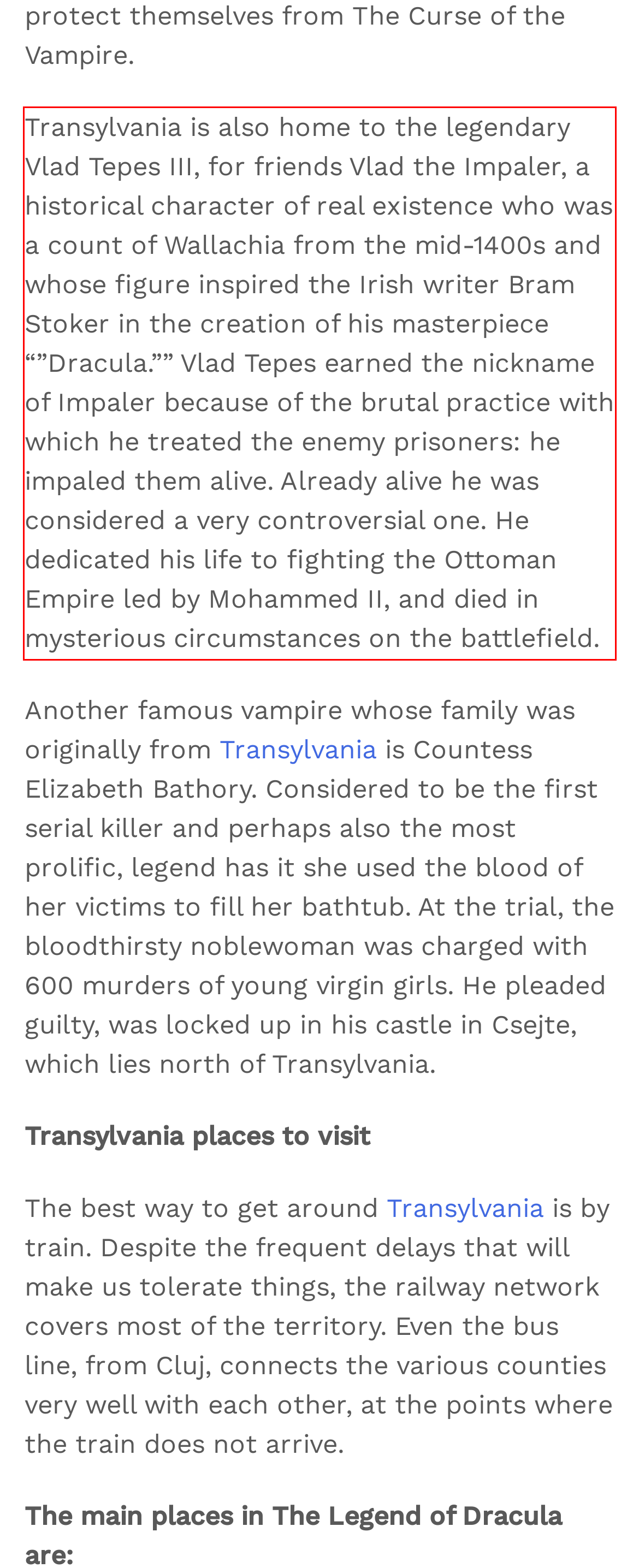Please recognize and transcribe the text located inside the red bounding box in the webpage image.

Transylvania is also home to the legendary Vlad Tepes III, for friends Vlad the Impaler, a historical character of real existence who was a count of Wallachia from the mid-1400s and whose figure inspired the Irish writer Bram Stoker in the creation of his masterpiece “”Dracula.”” Vlad Tepes earned the nickname of Impaler because of the brutal practice with which he treated the enemy prisoners: he impaled them alive. Already alive he was considered a very controversial one. He dedicated his life to fighting the Ottoman Empire led by Mohammed II, and died in mysterious circumstances on the battlefield.